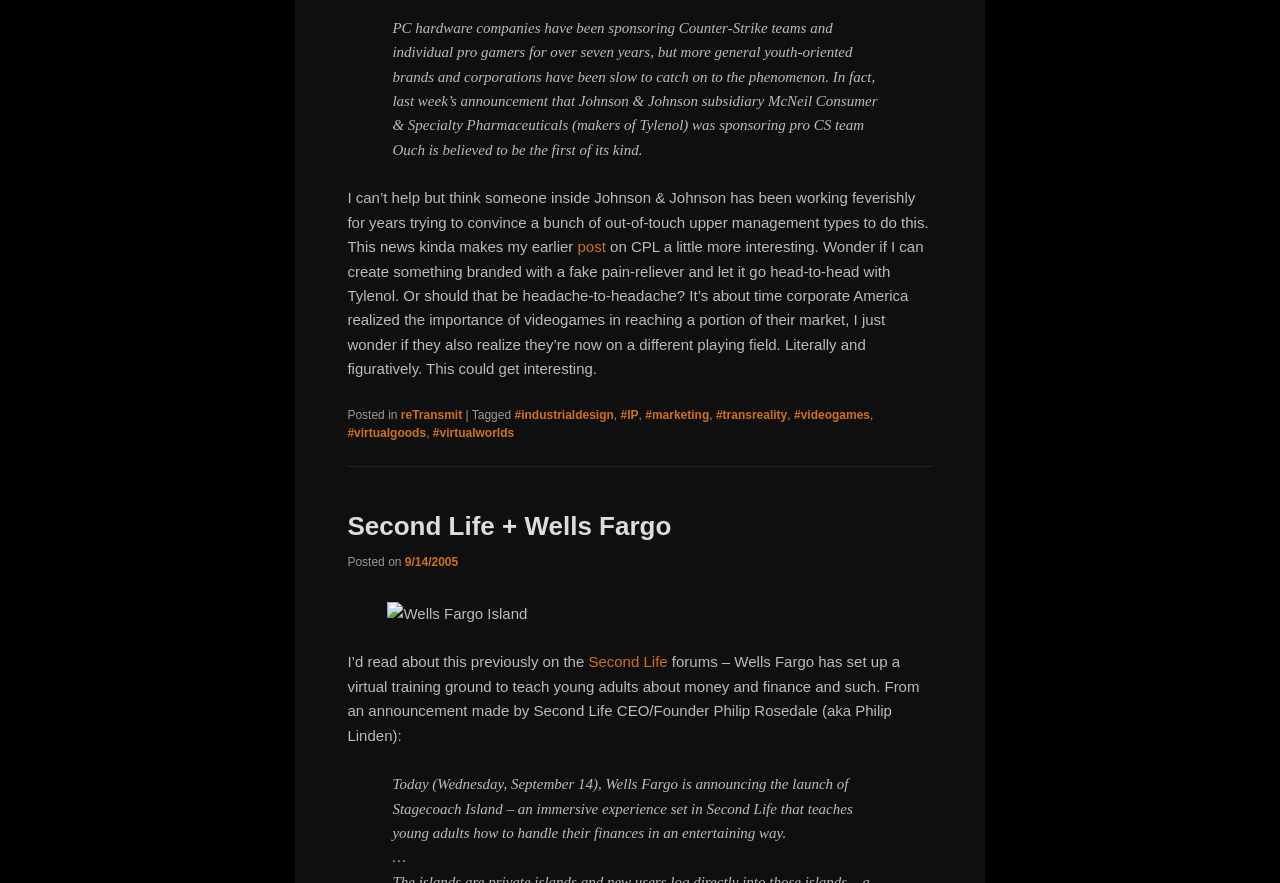Identify the bounding box coordinates of the clickable region necessary to fulfill the following instruction: "Click the '#industrialdesign' tag". The bounding box coordinates should be four float numbers between 0 and 1, i.e., [left, top, right, bottom].

[0.402, 0.462, 0.48, 0.478]